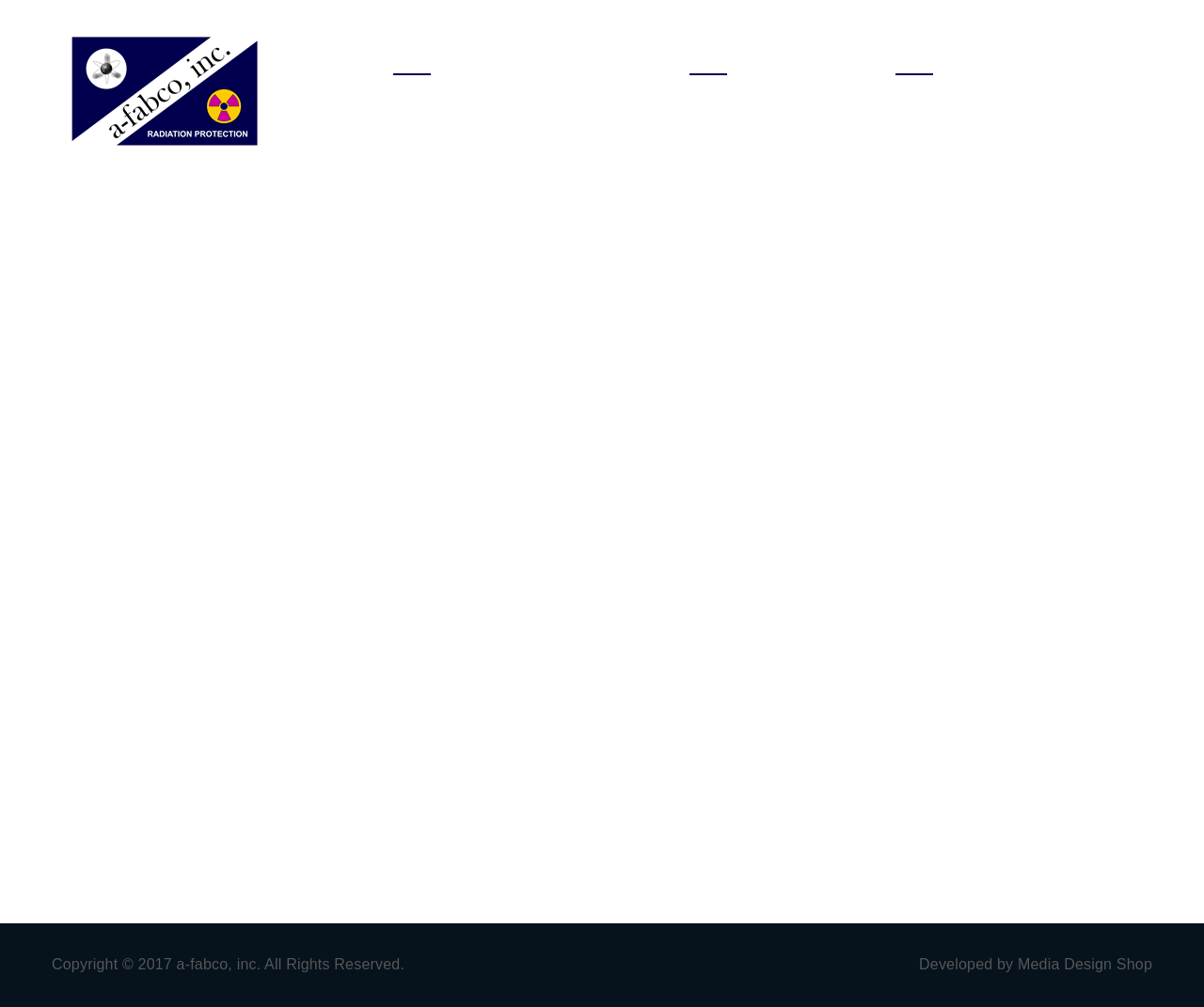Answer the following inquiry with a single word or phrase:
What is the company name?

A-fabco. Inc.